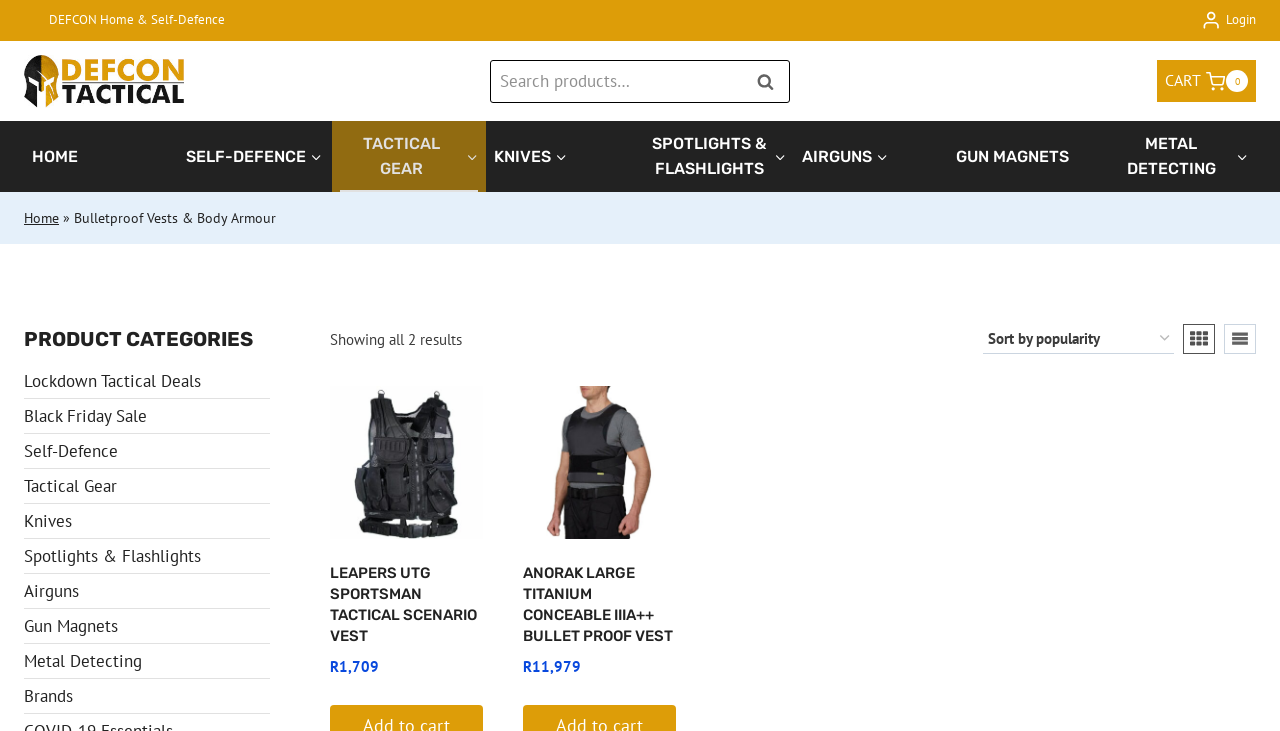Offer a detailed account of what is visible on the webpage.

The webpage is an e-commerce website selling bulletproof vests, plates, and body armor online in South Africa. At the top left corner, there is a logo of Defcon Home and Self-Defence Store. Next to the logo, there is a search bar with a search button. On the top right corner, there are links to account login, shopping cart, and a logo of the shopping cart.

Below the top navigation bar, there is a primary navigation menu with links to different categories such as HOME, SELF-DEFENCE, TACTICAL GEAR, KNIVES, SPOTLIGHTS & FLASHLIGHTS, AIRGUNS, GUN MAGNETS, and METAL DETECTING.

Under the primary navigation menu, there is a breadcrumbs navigation menu showing the current page location, which is "Home » Bulletproof Vests & Body Armour". Below the breadcrumbs menu, there is a message "Showing all 2 results" indicating that there are only two products displayed on this page.

The two products are listed below, each with a product image, product name, and price. The first product is "LEAPERS UTG SPORTSMAN TACTICAL SCENARIO VEST" priced at 1,709, and the second product is "ANORAK LARGE TITANIUM CONCEABLE IIIA++ BULLET PROOF VEST" priced at 11,979.

On the left side of the page, there is a section titled "PRODUCT CATEGORIES" with links to various product categories such as Lockdown Tactical Deals, Black Friday Sale, Self-Defence, Tactical Gear, Knives, Spotlights & Flashlights, Airguns, Gun Magnets, Metal Detecting, and Brands.